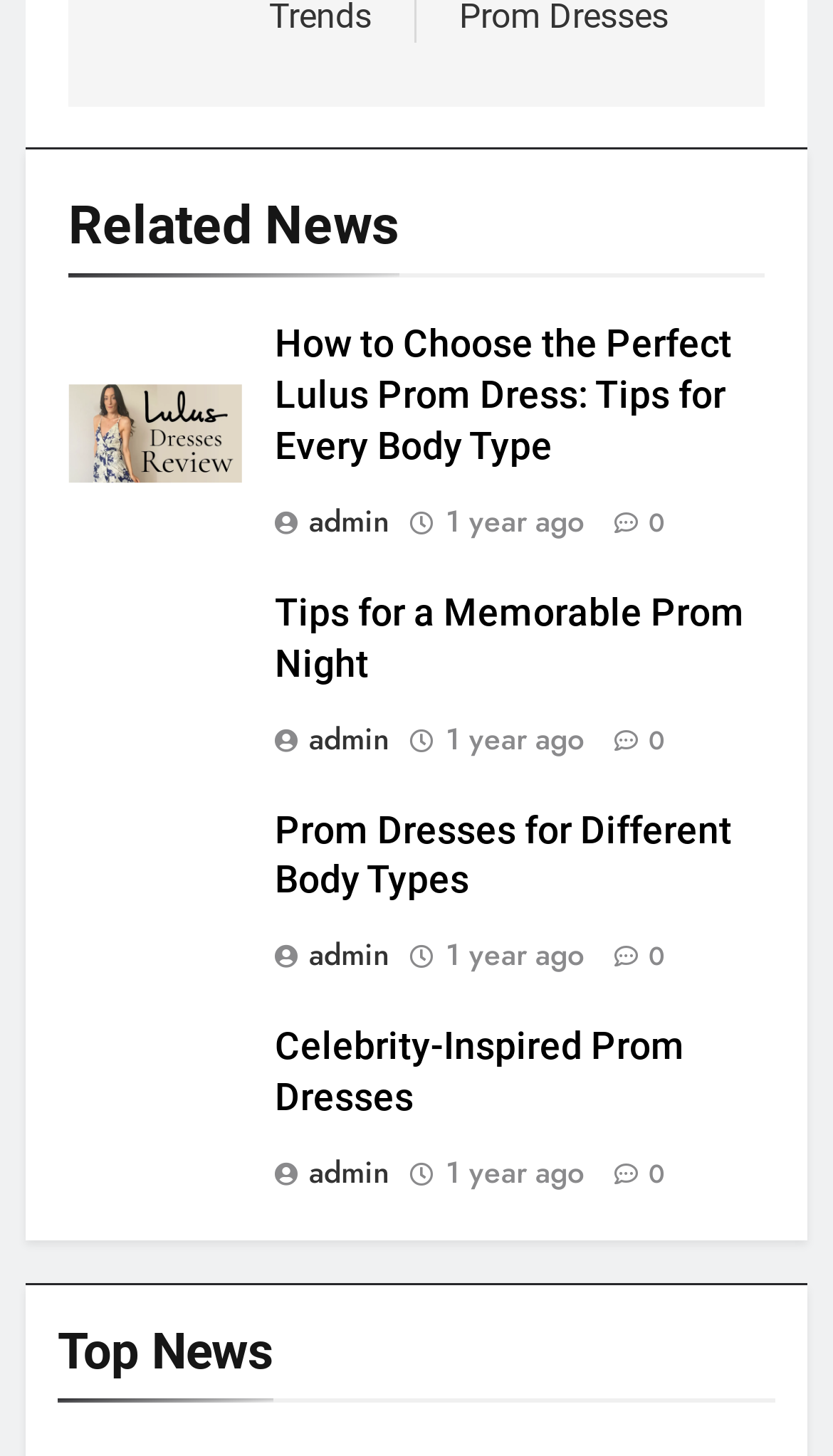Given the description: "1 year ago1 year ago", determine the bounding box coordinates of the UI element. The coordinates should be formatted as four float numbers between 0 and 1, [left, top, right, bottom].

[0.535, 0.495, 0.701, 0.521]